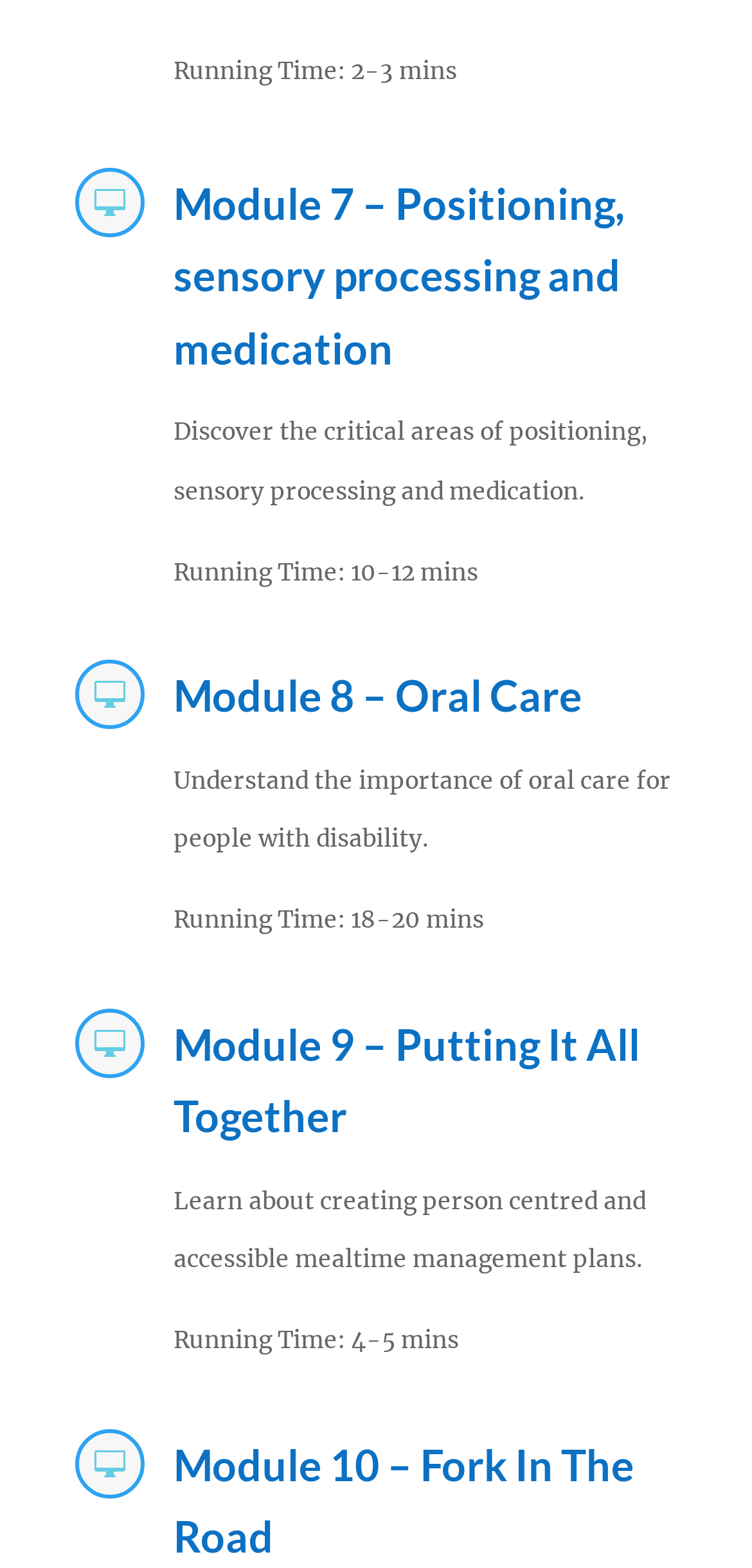Identify the bounding box for the UI element described as: "Module 8 – Oral Care". Ensure the coordinates are four float numbers between 0 and 1, formatted as [left, top, right, bottom].

[0.231, 0.427, 0.774, 0.46]